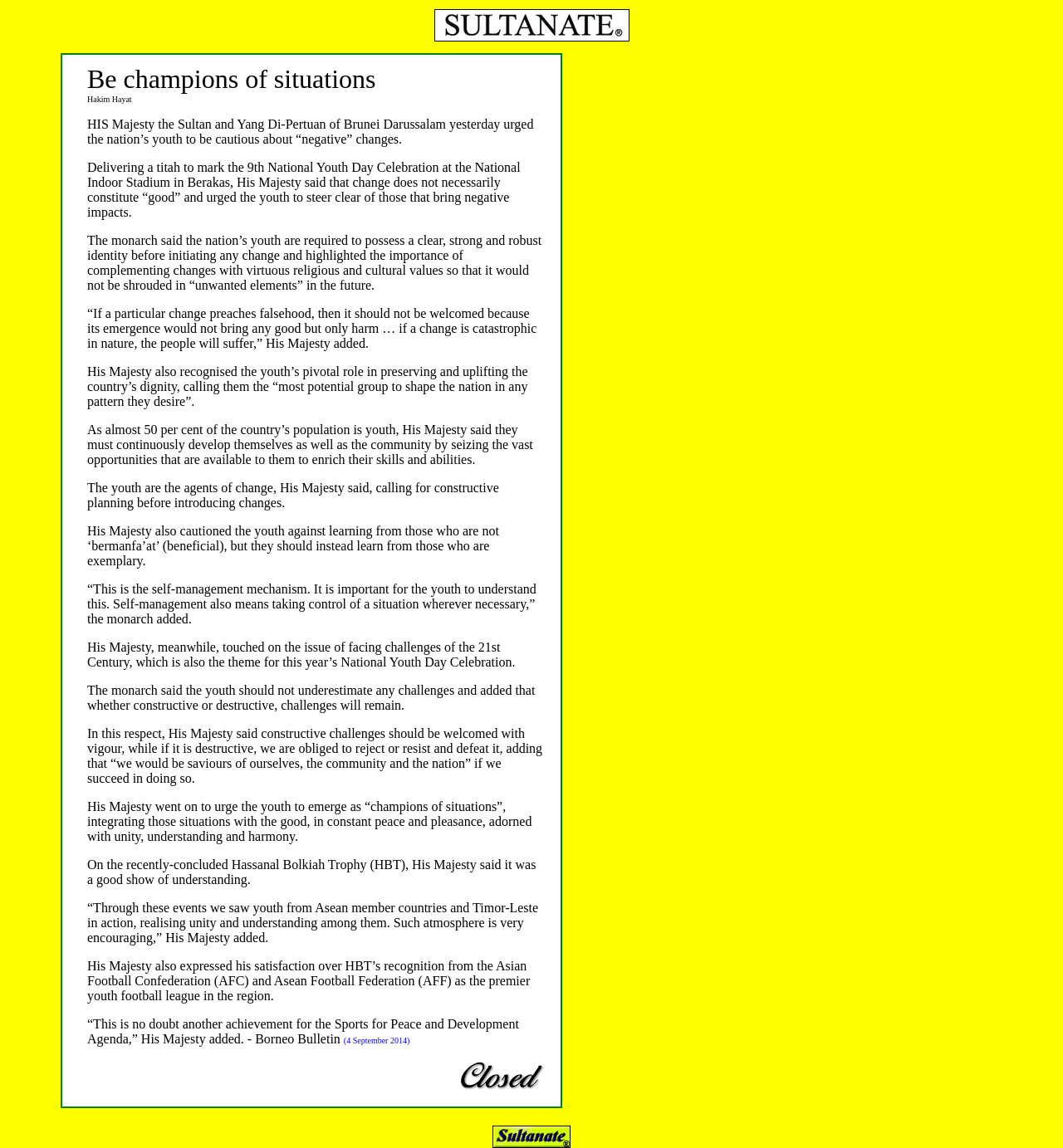Please provide a one-word or short phrase answer to the question:
What is the name of the trophy mentioned in the article?

Hassanal Bolkiah Trophy